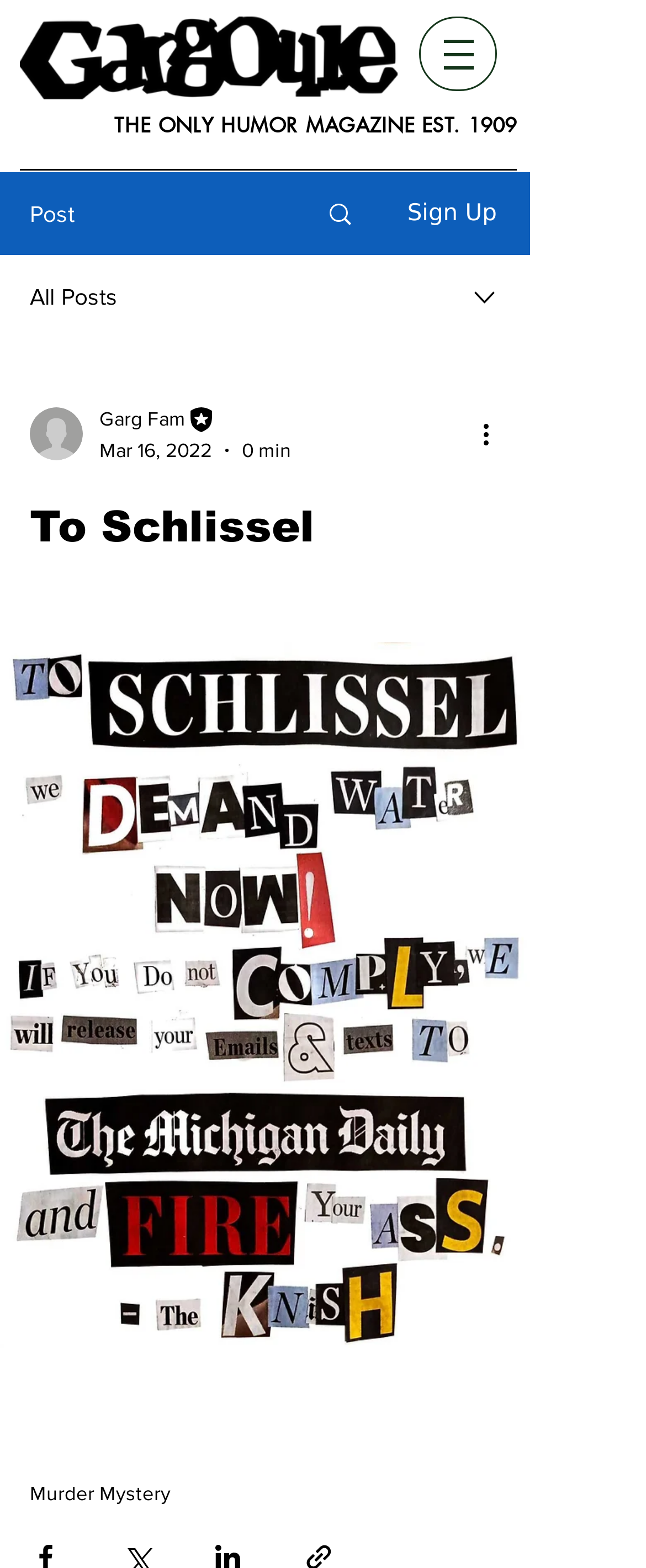What is the topic of the article?
Refer to the image and provide a concise answer in one word or phrase.

Murder Mystery